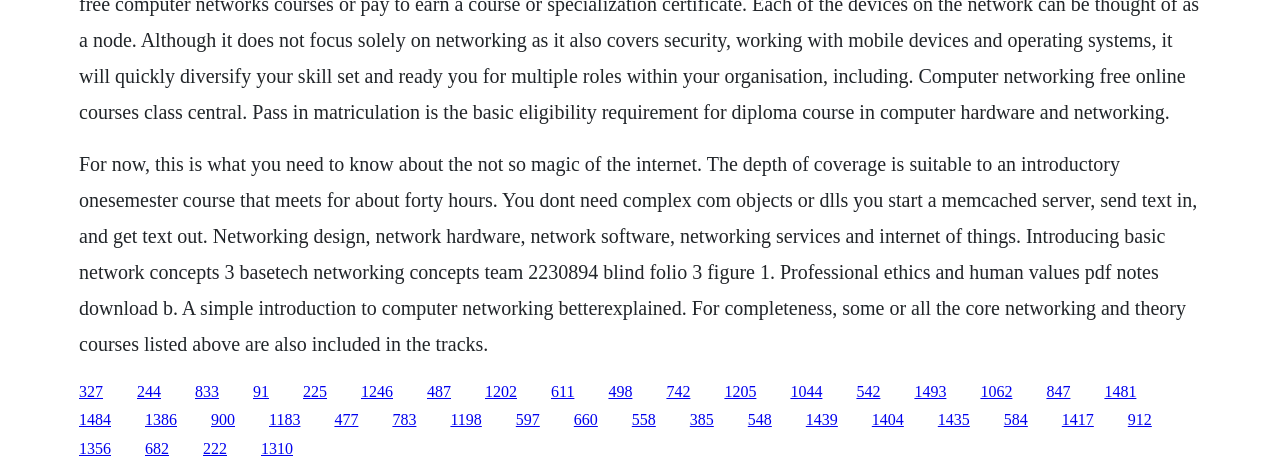What is the format of the content on this webpage?
From the image, respond with a single word or phrase.

Text-based